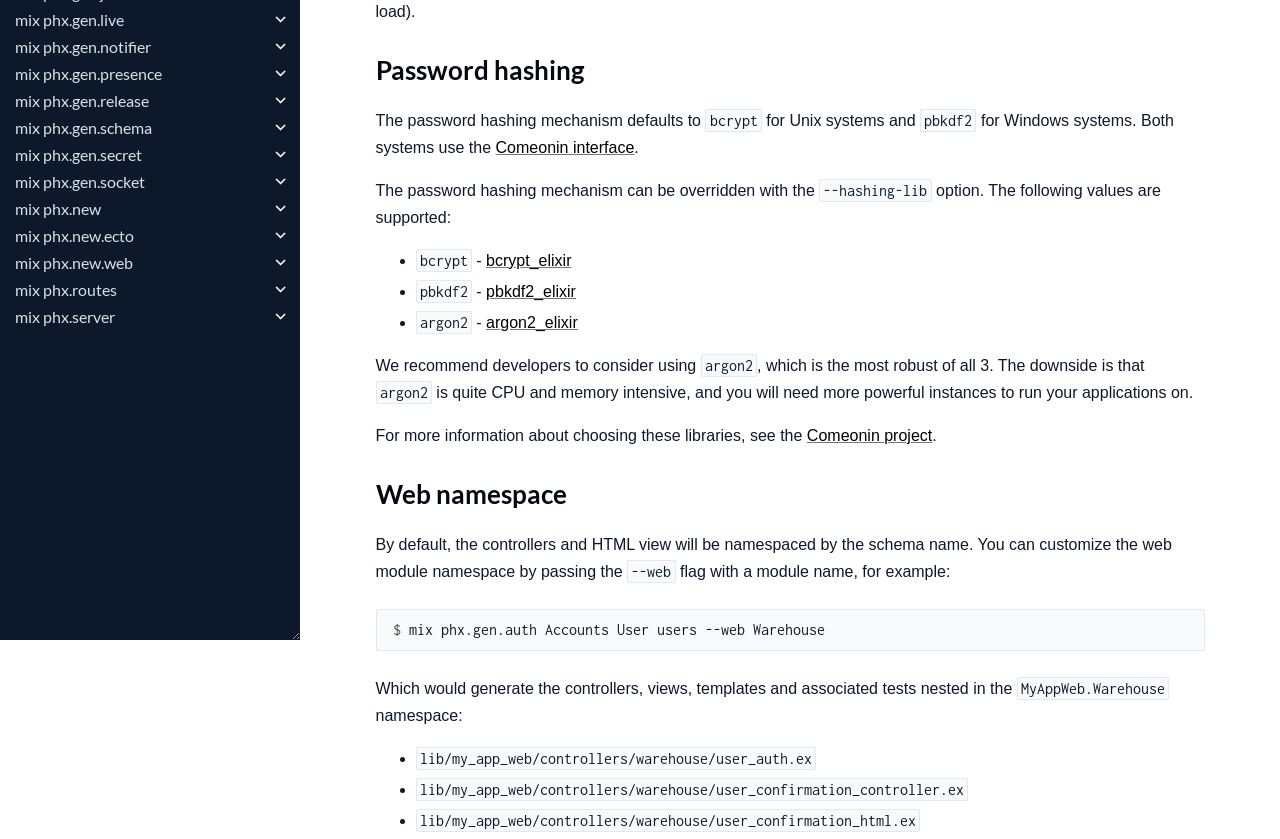Identify and provide the bounding box for the element described by: "parent_node: Password hashing".

[0.293, 0.06, 0.941, 0.108]